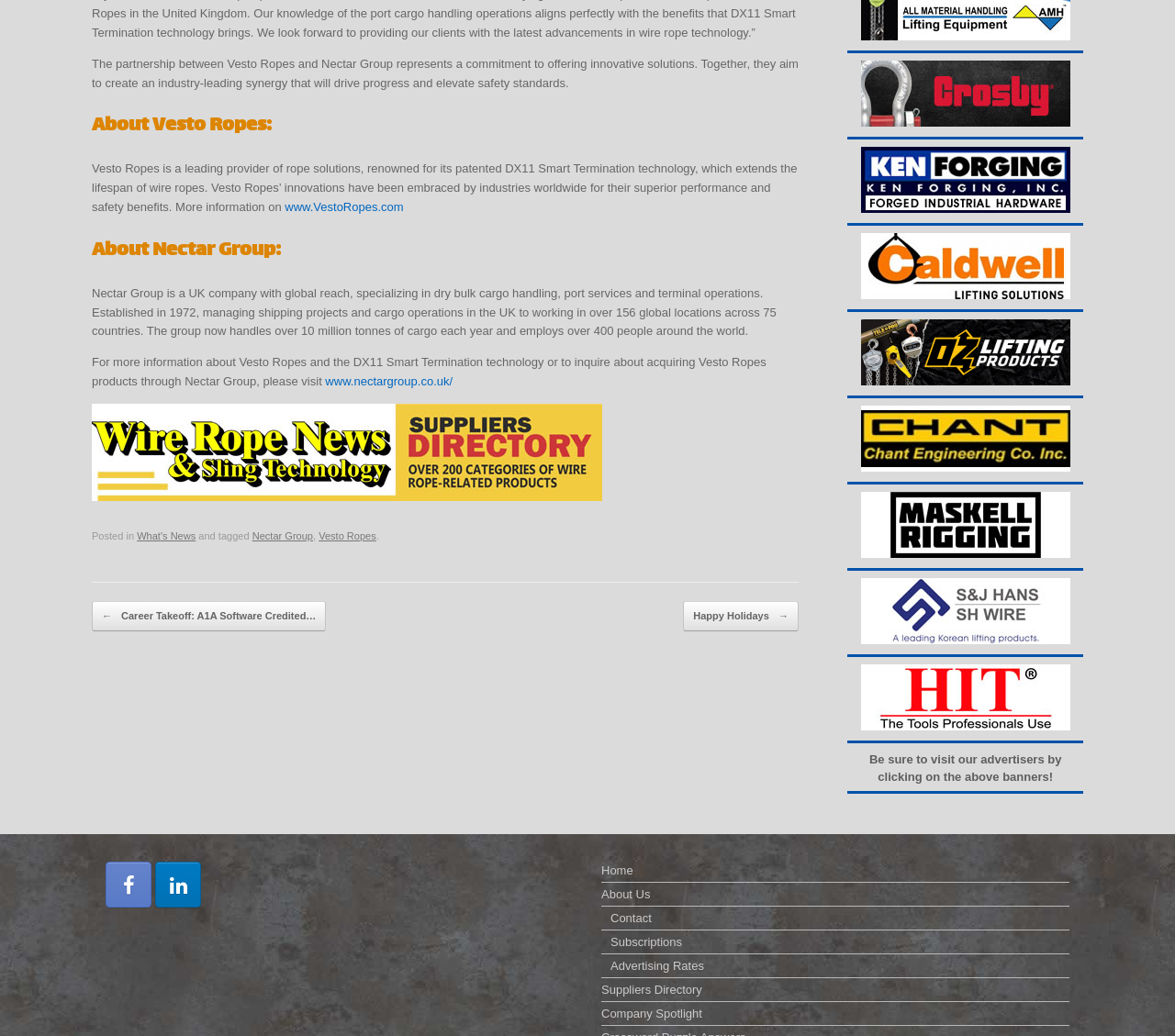Locate the bounding box coordinates of the element that needs to be clicked to carry out the instruction: "Go to the home page". The coordinates should be given as four float numbers ranging from 0 to 1, i.e., [left, top, right, bottom].

[0.512, 0.832, 0.91, 0.852]